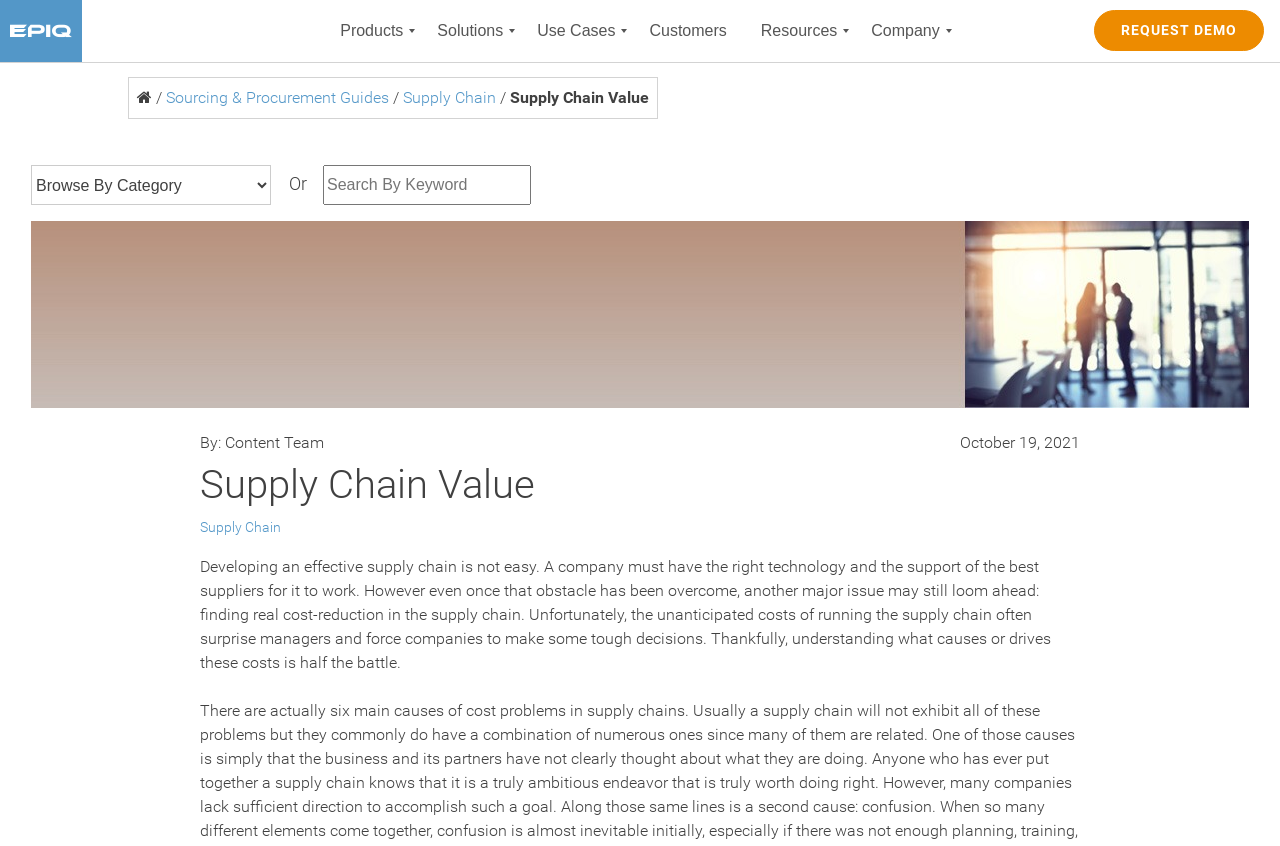Identify the bounding box coordinates for the region to click in order to carry out this instruction: "Click the Home link". Provide the coordinates using four float numbers between 0 and 1, formatted as [left, top, right, bottom].

[0.107, 0.104, 0.122, 0.126]